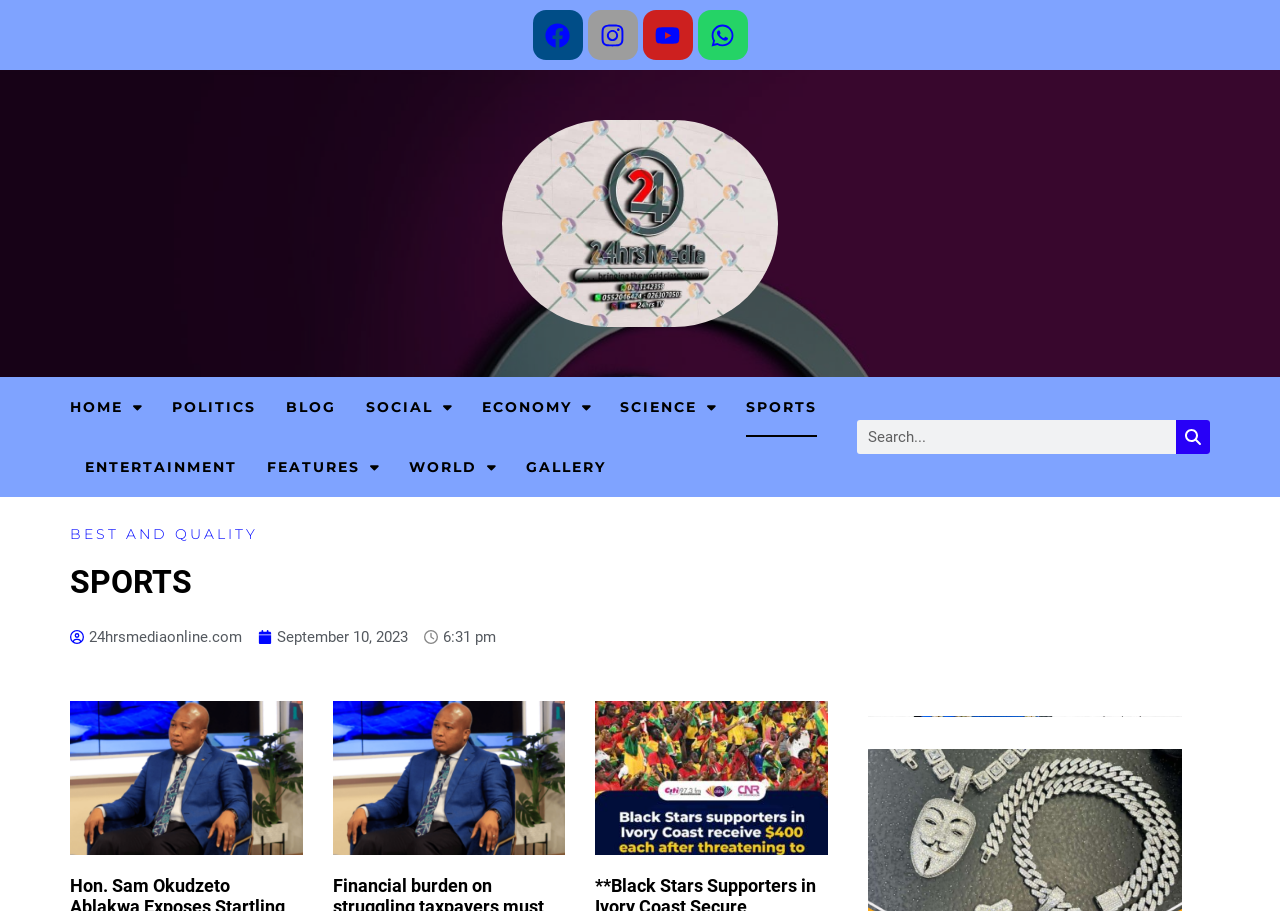Identify the bounding box coordinates of the element that should be clicked to fulfill this task: "Search for something". The coordinates should be provided as four float numbers between 0 and 1, i.e., [left, top, right, bottom].

[0.669, 0.461, 0.945, 0.498]